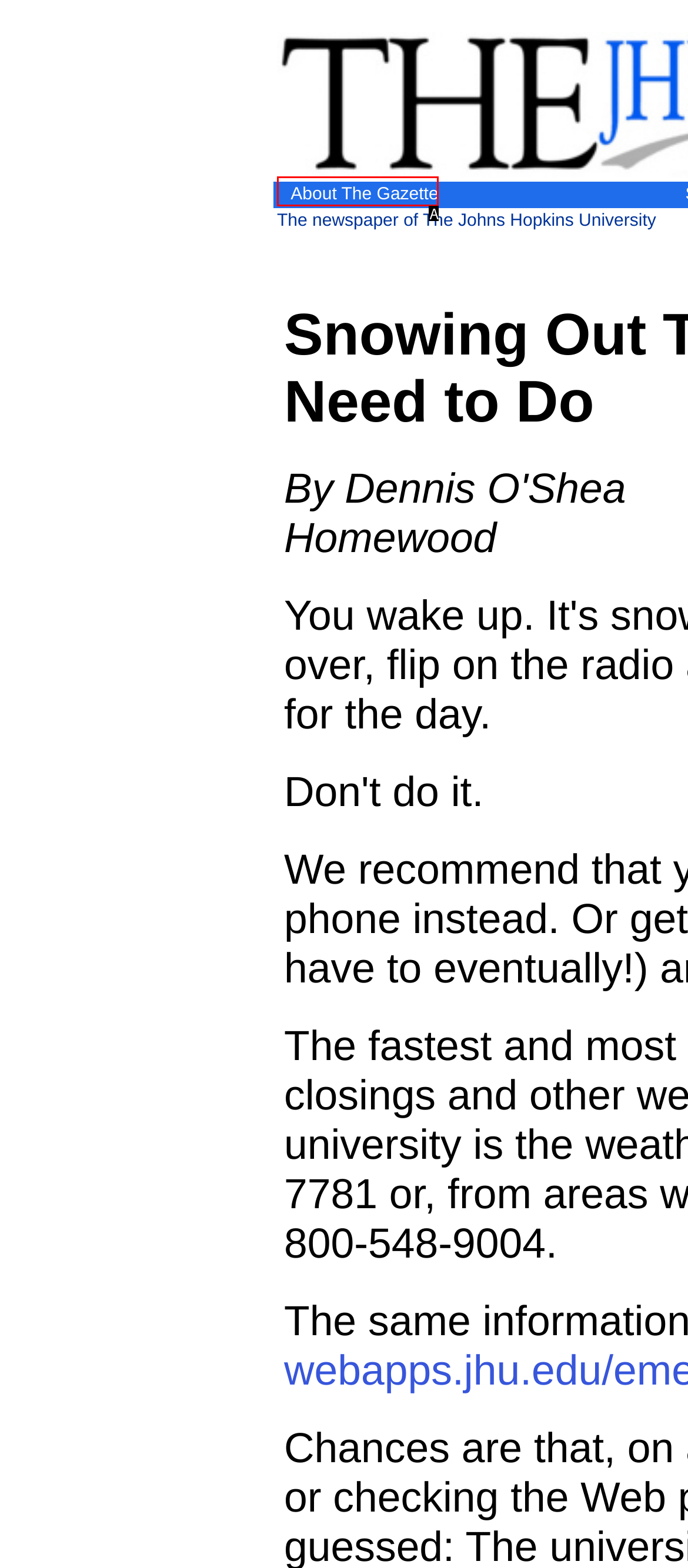From the given choices, determine which HTML element aligns with the description: About The Gazette Respond with the letter of the appropriate option.

A